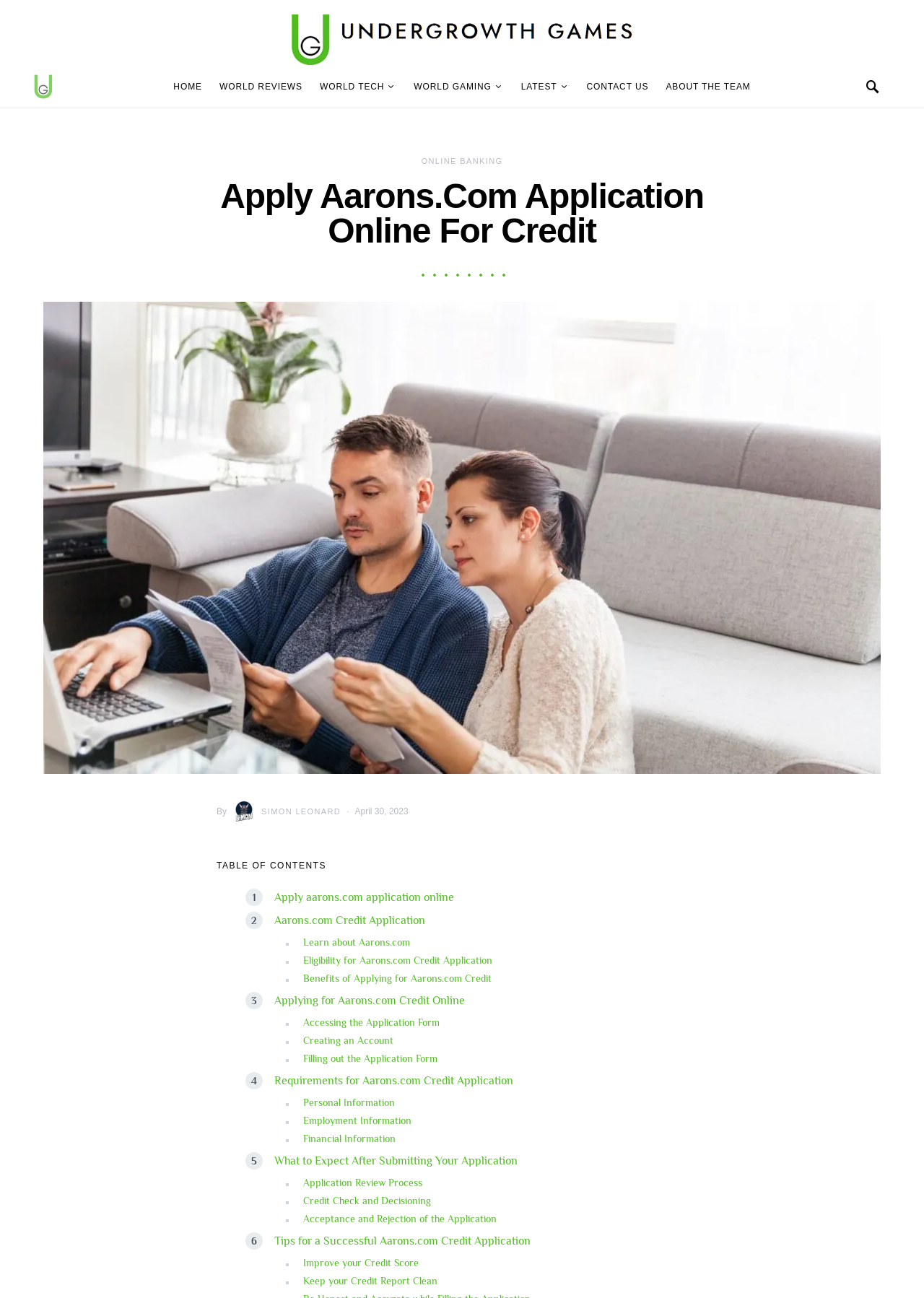Identify the bounding box of the UI component described as: "Keep your Credit Report Clean".

[0.328, 0.982, 0.473, 0.991]